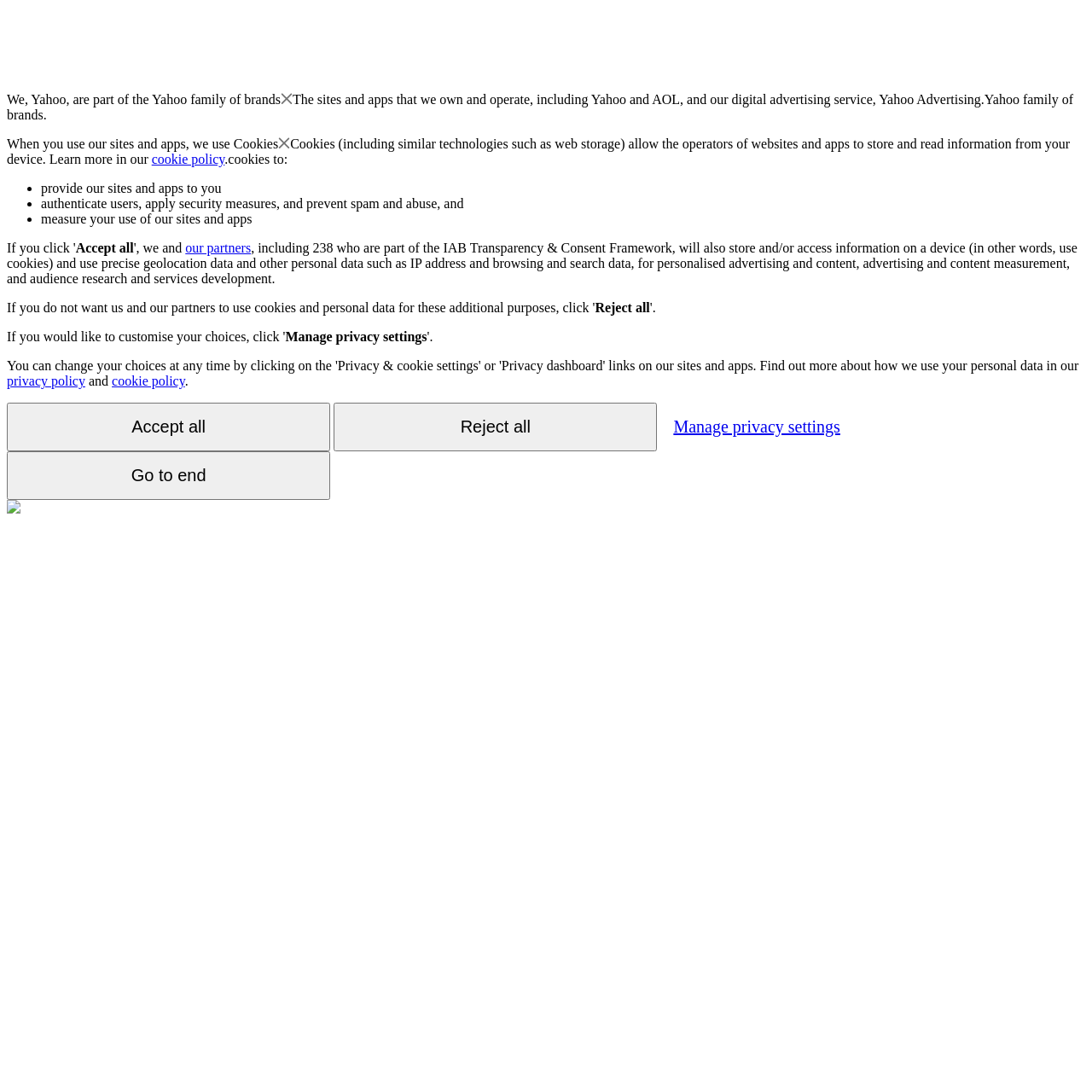Identify the bounding box coordinates of the region that should be clicked to execute the following instruction: "View the 'cookie policy'".

[0.102, 0.342, 0.169, 0.355]